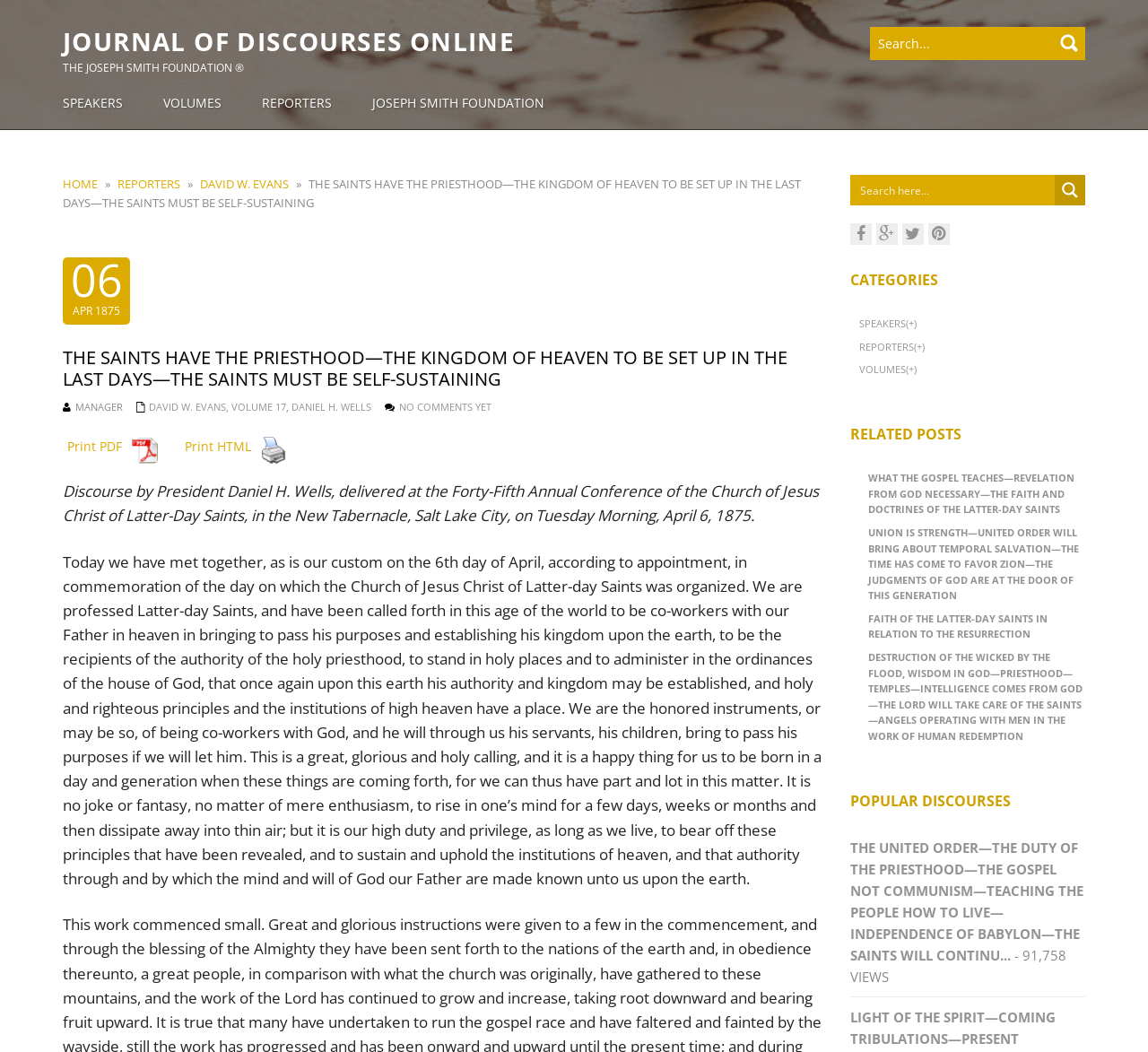Locate the bounding box coordinates of the clickable region to complete the following instruction: "View all services."

None